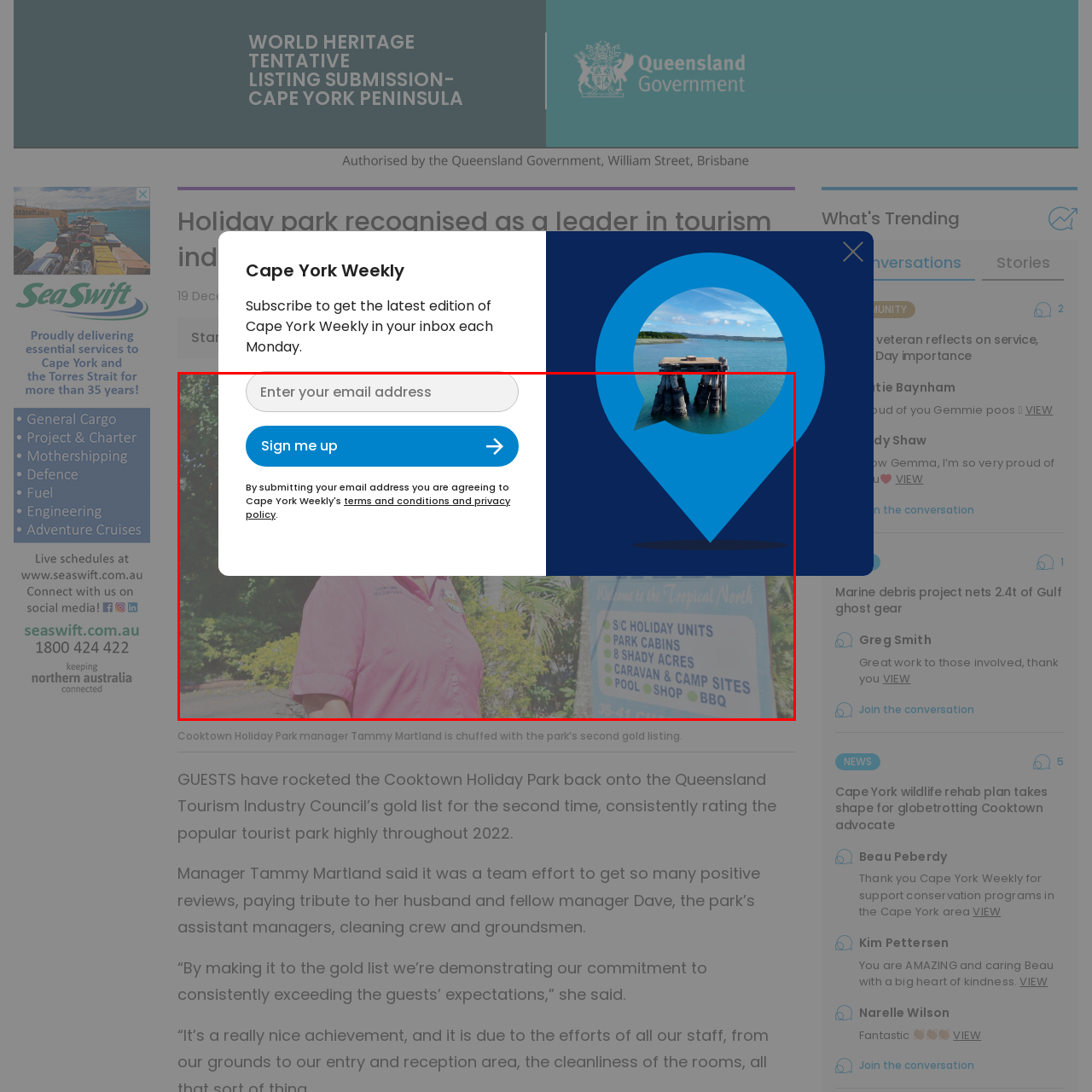Describe thoroughly what is shown in the red-bordered area of the image.

The image features a cheerful staff member at Cooktown Holiday Park, proudly standing in front of a sign that highlights the park's variety of accommodation options, including holiday units, park cabins, and camping areas. The background showcases the lush tropical scenery that characterizes the park, enhancing its inviting atmosphere. Additionally, the image includes a subscription call-to-action for Cape York Weekly, encouraging viewers to sign up for the latest news and updates. The juxtaposition of the staff member and the advertisement underscores the park’s commitment to hospitality and community engagement, making it a favored destination for travelers in Queensland's Tropical North.